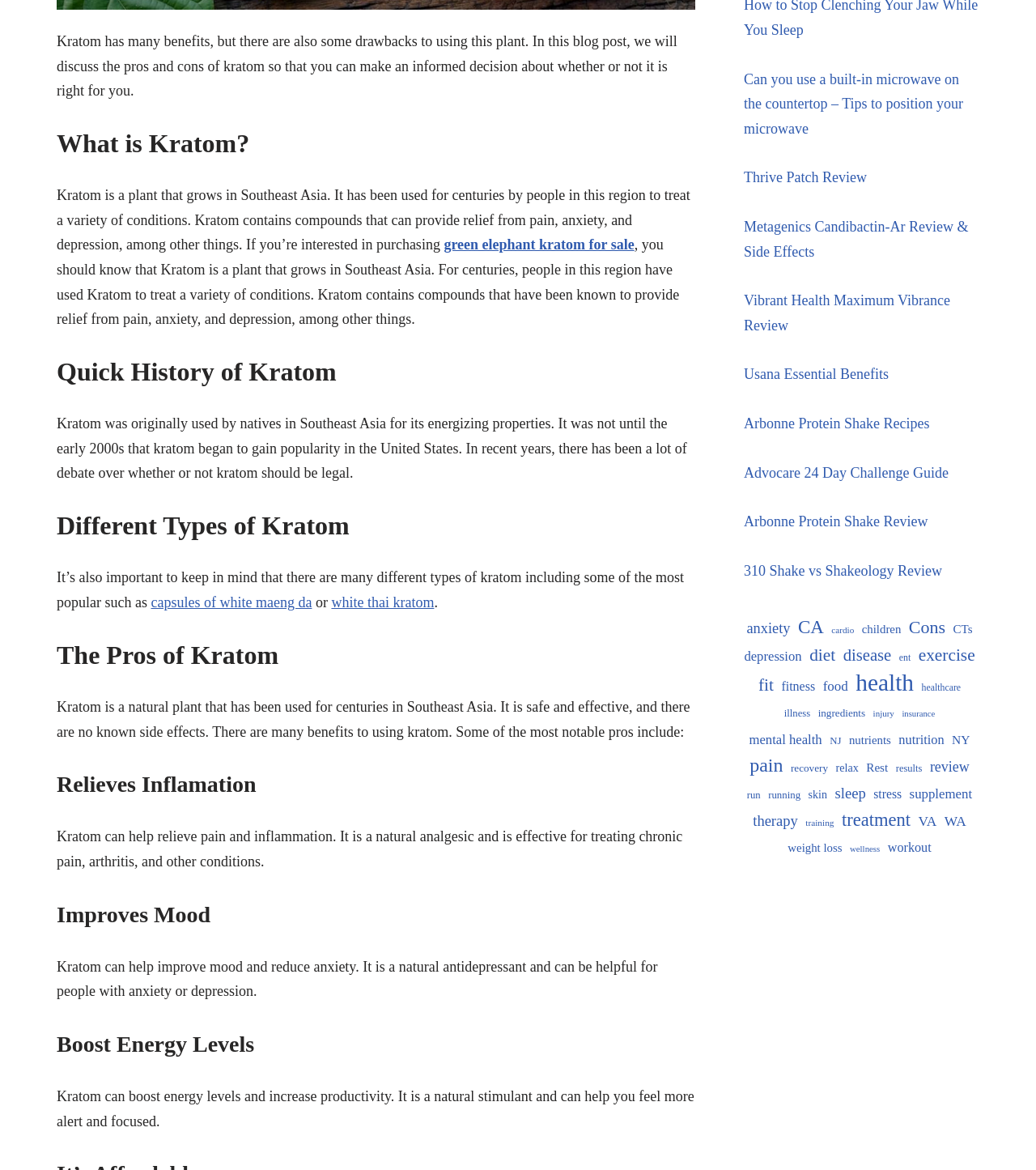Provide the bounding box coordinates for the area that should be clicked to complete the instruction: "Call the phone number".

None